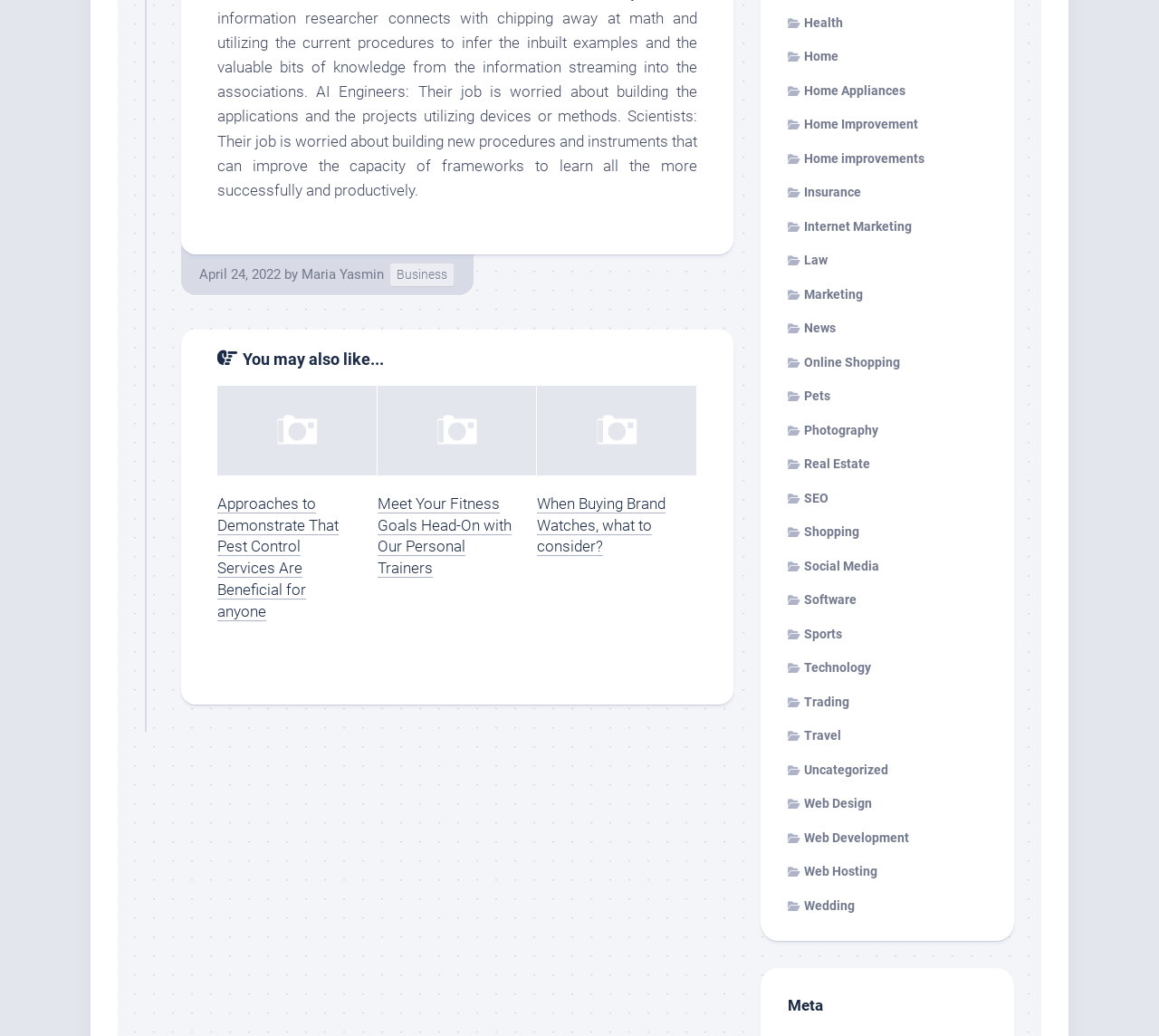Can you specify the bounding box coordinates of the area that needs to be clicked to fulfill the following instruction: "Click on 'Home'"?

[0.68, 0.047, 0.723, 0.061]